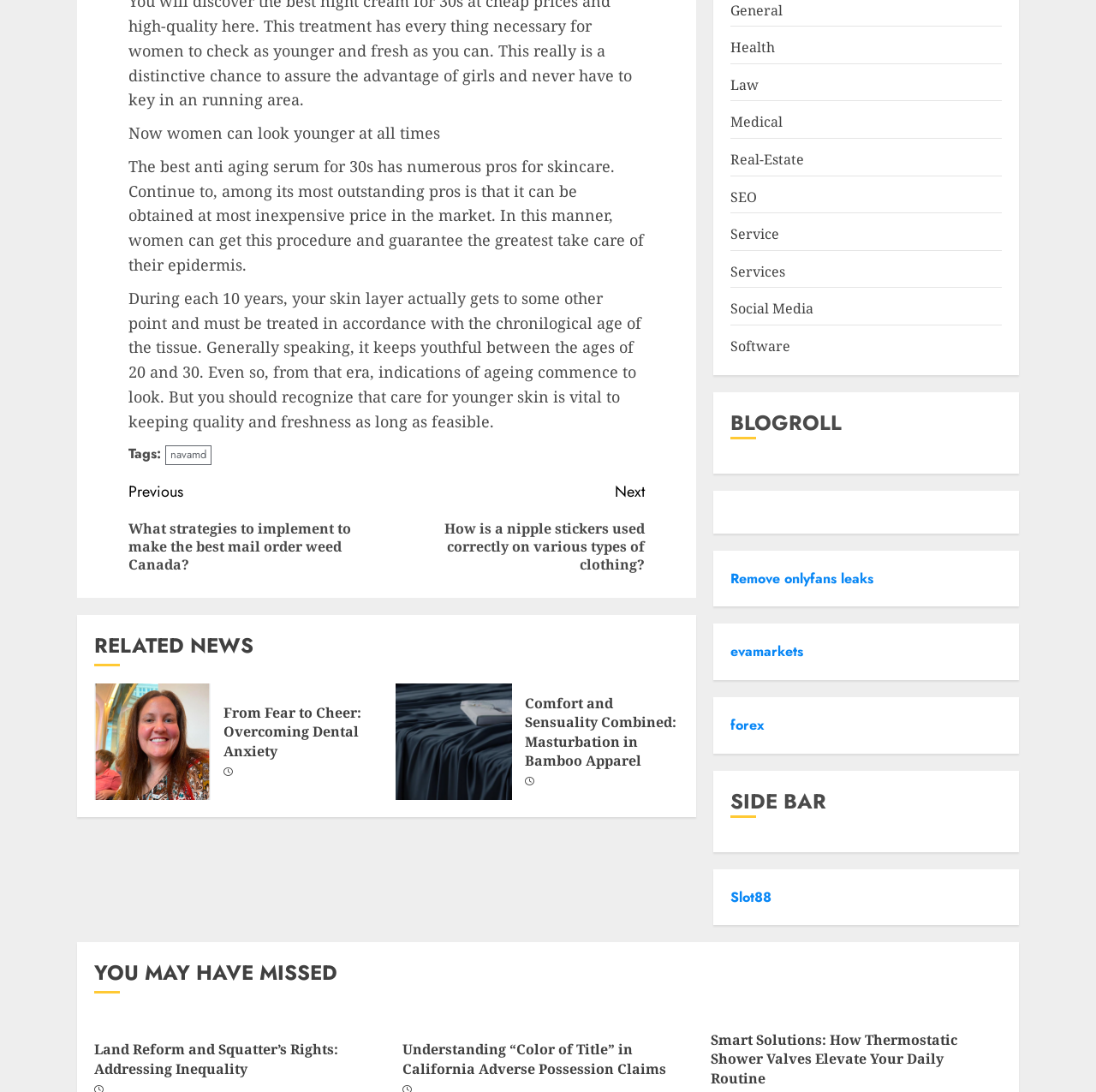Pinpoint the bounding box coordinates of the clickable area needed to execute the instruction: "Read the blog post from 2003-06-22". The coordinates should be specified as four float numbers between 0 and 1, i.e., [left, top, right, bottom].

None